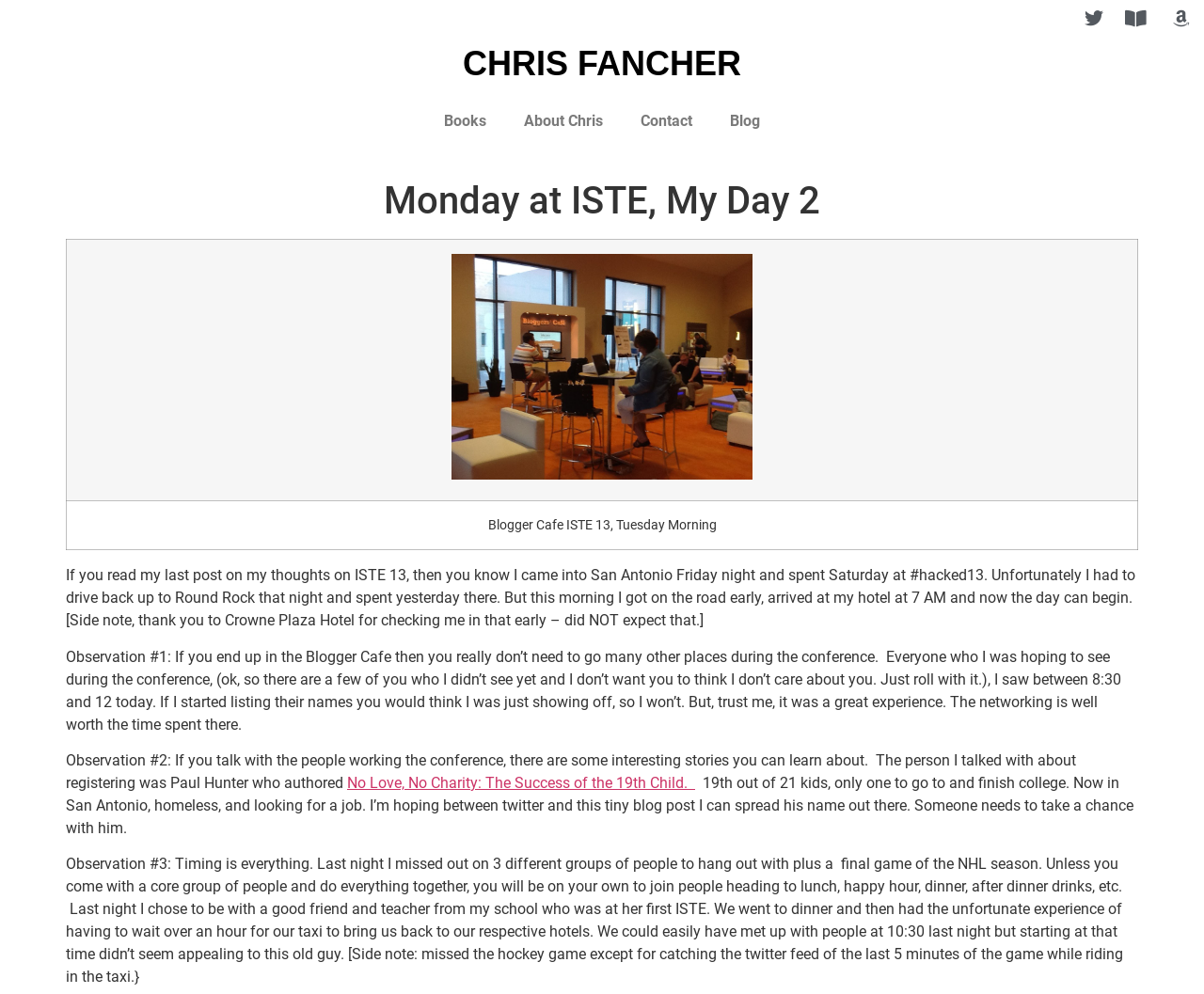What is the story of Paul Hunter?
Based on the screenshot, respond with a single word or phrase.

Author of a book